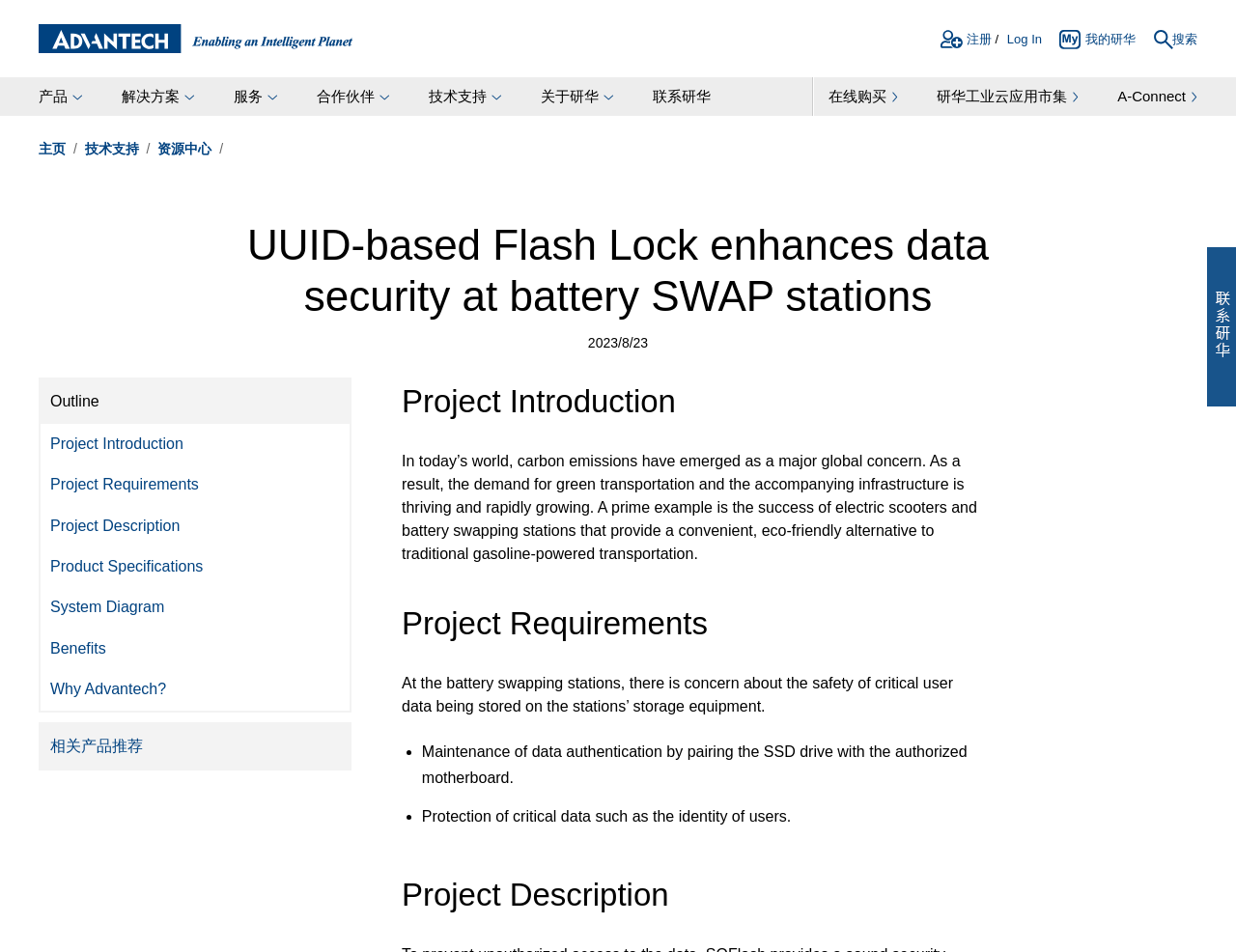Locate the bounding box coordinates of the element you need to click to accomplish the task described by this instruction: "contact Advantech".

[0.977, 0.26, 1.0, 0.427]